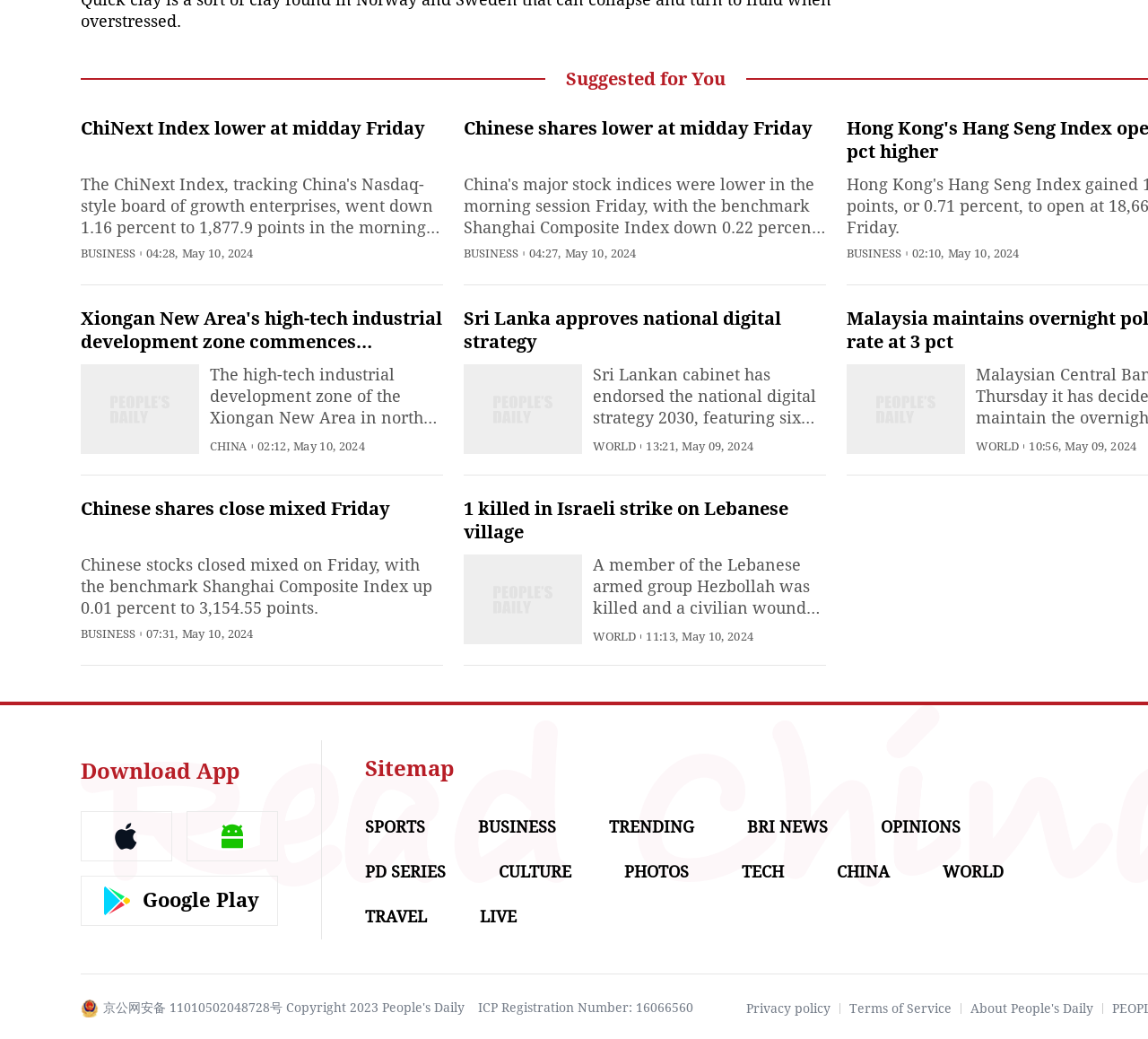How many news articles are displayed on the webpage?
Refer to the image and give a detailed response to the question.

There are six news articles displayed on the webpage, each with a title, category, and timestamp. The articles are arranged vertically, and their bounding box coordinates indicate their relative positions on the webpage.